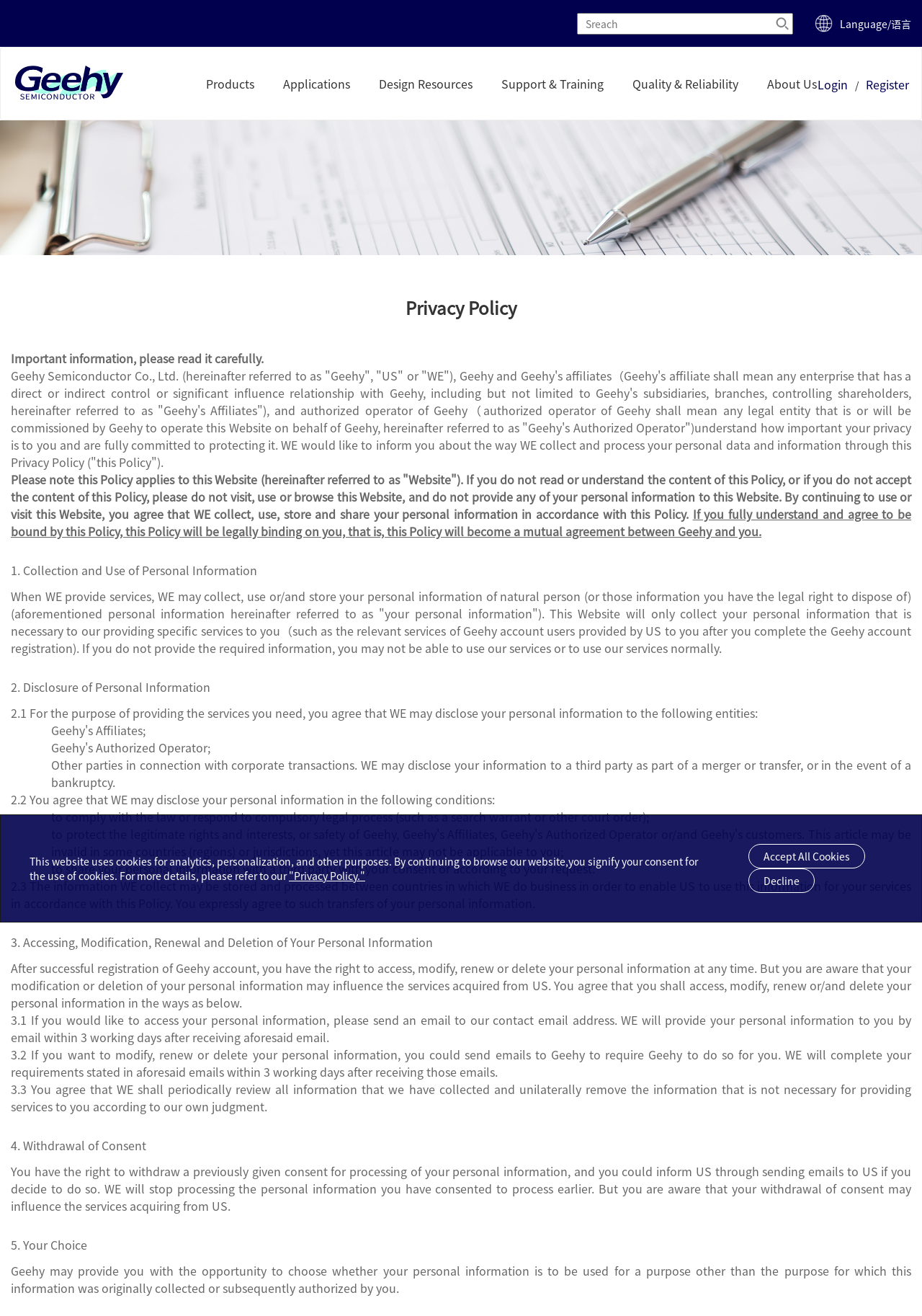Why does Geehy collect personal information?
Please respond to the question with a detailed and well-explained answer.

Geehy collects personal information in order to provide specific services to users, such as those related to Geehy account users, and only collects information that is necessary for providing these services.